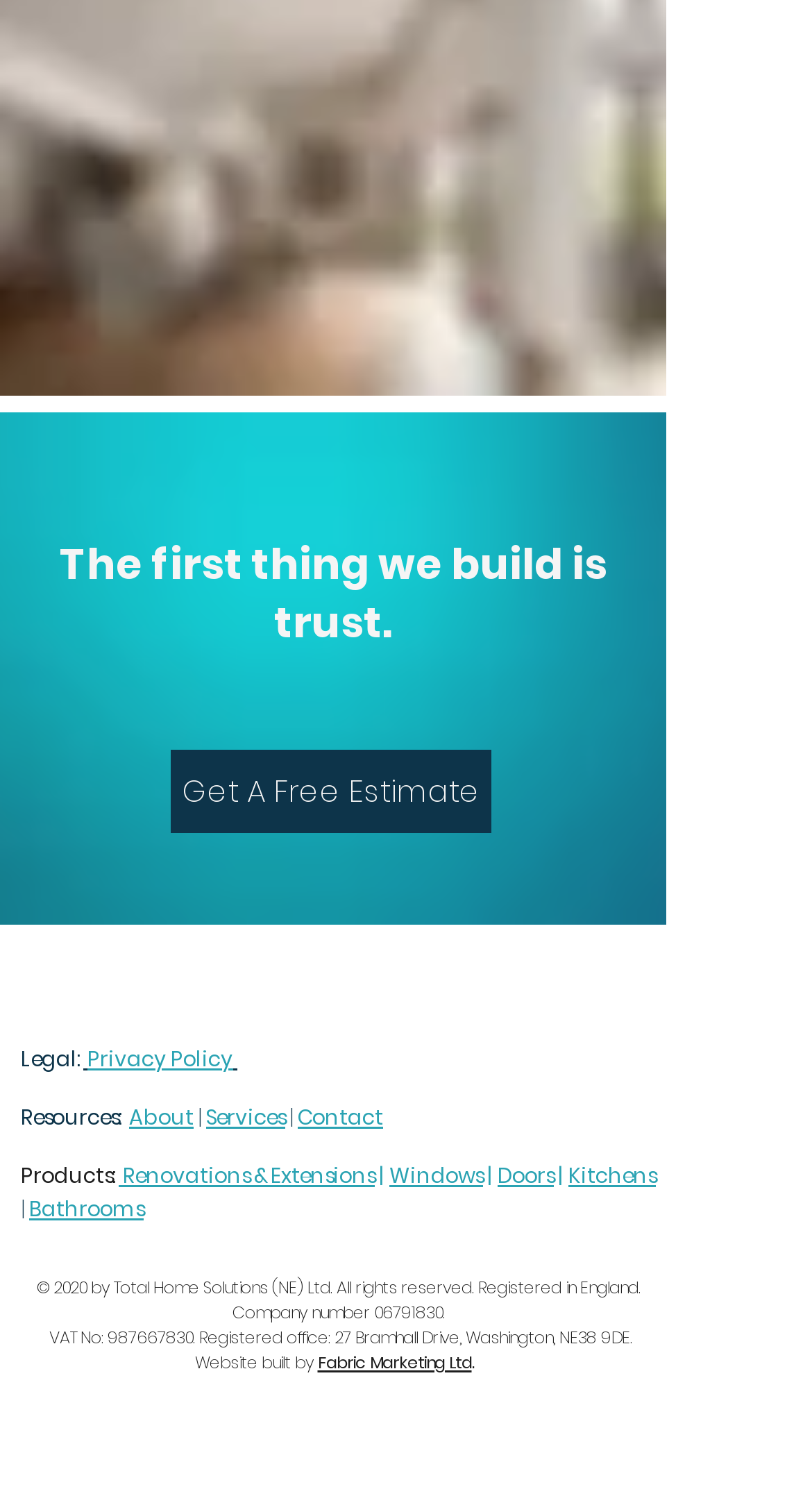Identify the bounding box coordinates of the region that should be clicked to execute the following instruction: "Read Privacy Policy".

[0.103, 0.69, 0.292, 0.711]